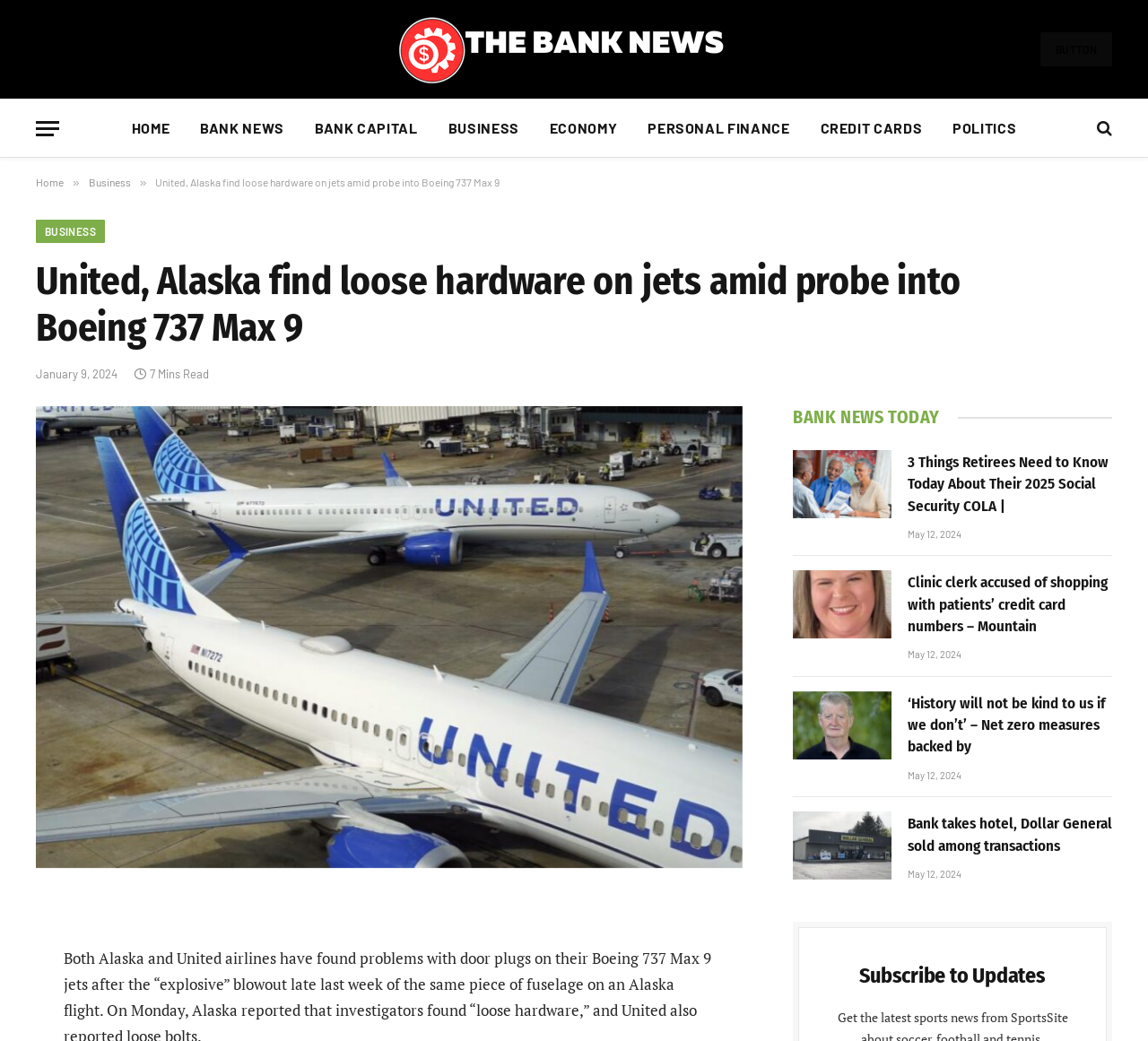Determine the bounding box coordinates of the region I should click to achieve the following instruction: "Click on the 'Subscribe to Updates' button". Ensure the bounding box coordinates are four float numbers between 0 and 1, i.e., [left, top, right, bottom].

[0.749, 0.924, 0.911, 0.951]